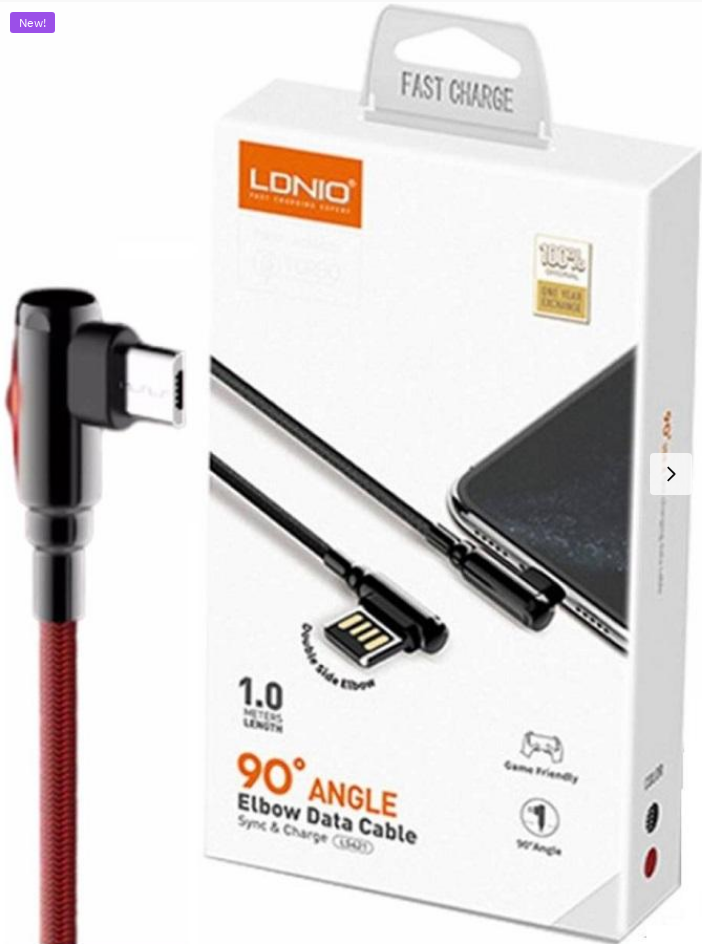Generate a complete and detailed caption for the image.

The image showcases the LDNIO 90° Angle Elbow Data Cable, designed for both syncing and charging devices. The cable is depicted in a striking red color with a unique elbow design that facilitates easy connections in tight spaces. Adjacent to the cable is its stylish packaging, prominently featuring the brand name "LDNIO" in bold orange. The packaging highlights key features, including the length of 1.0 meters and the designation as a "Fast Charge" cable, ideal for gamers and everyday users alike. The visual elements emphasize both functionality and aesthetic appeal, making it a captivating product for those in need of efficient charging solutions.